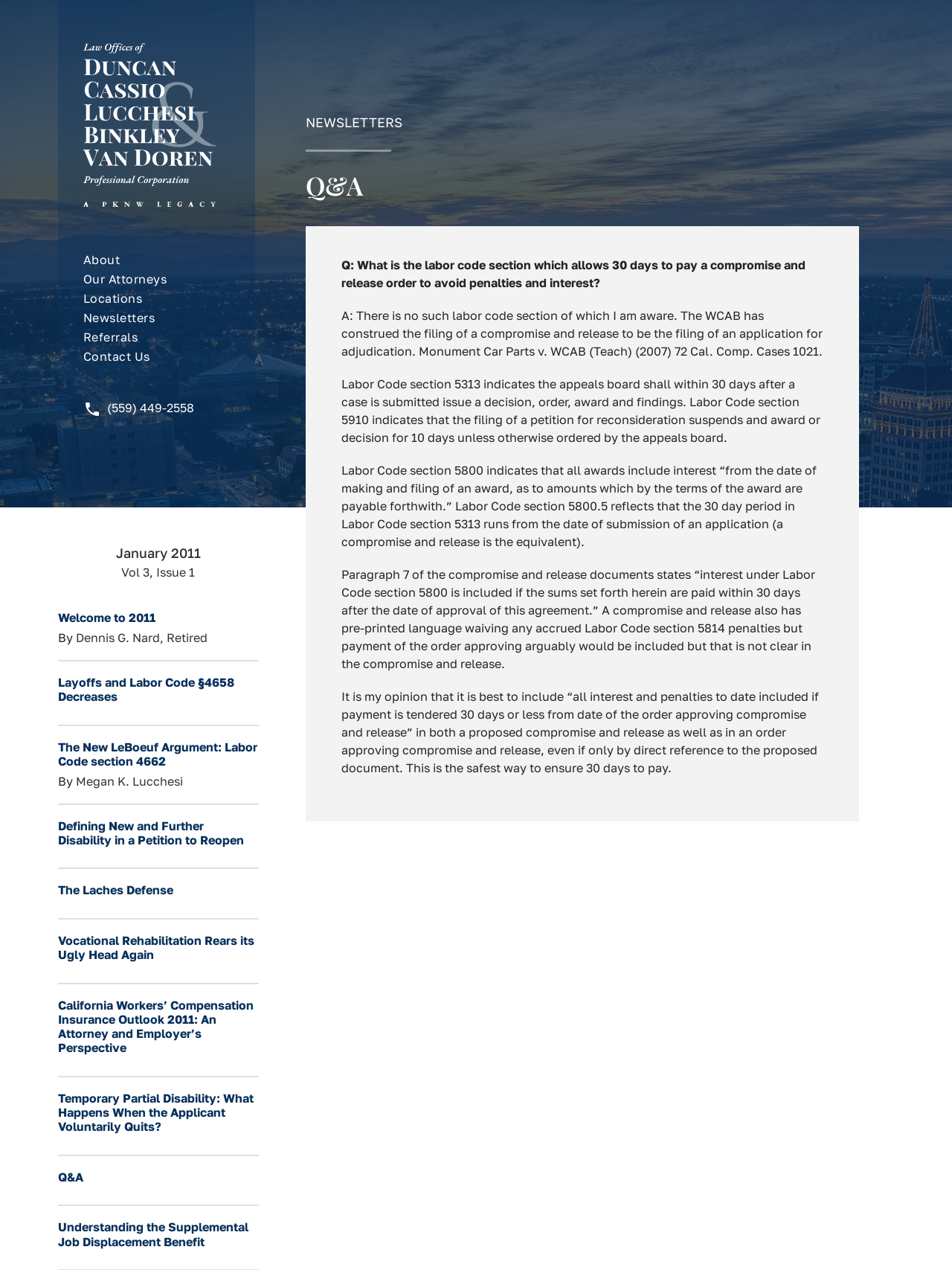Determine the bounding box coordinates of the clickable element necessary to fulfill the instruction: "Click on 'Contact Us'". Provide the coordinates as four float numbers within the 0 to 1 range, i.e., [left, top, right, bottom].

[0.087, 0.275, 0.157, 0.287]